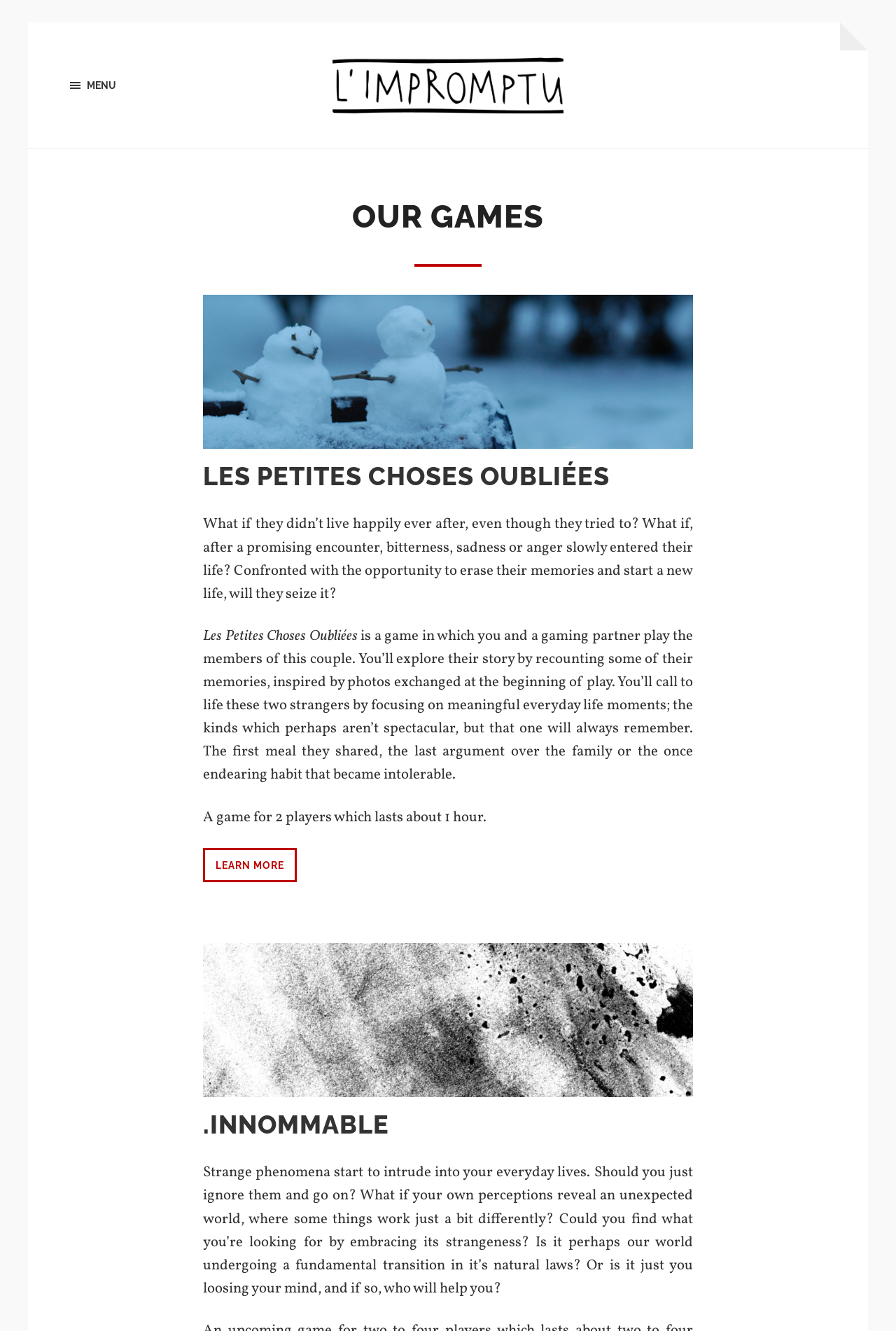Please reply with a single word or brief phrase to the question: 
What is the purpose of the 'LEARN MORE' link?

To learn more about the game